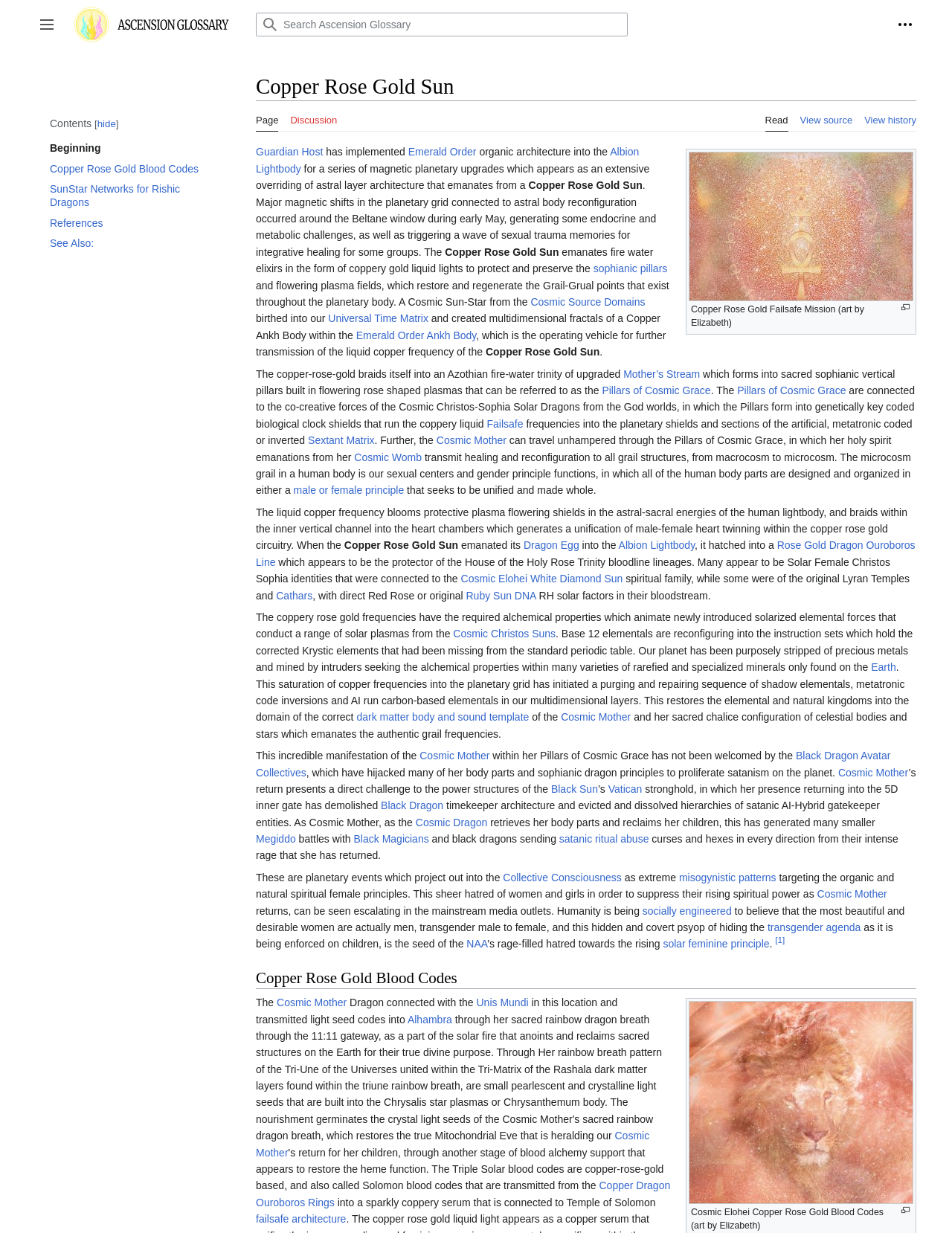What is the name of the dragon mentioned in the webpage?
Look at the image and construct a detailed response to the question.

The webpage mentions a specific type of dragon, which is the Rose Gold Dragon Ouroboros Line. This dragon appears to be the protector of the House of the Holy Rose Trinity bloodline lineages.